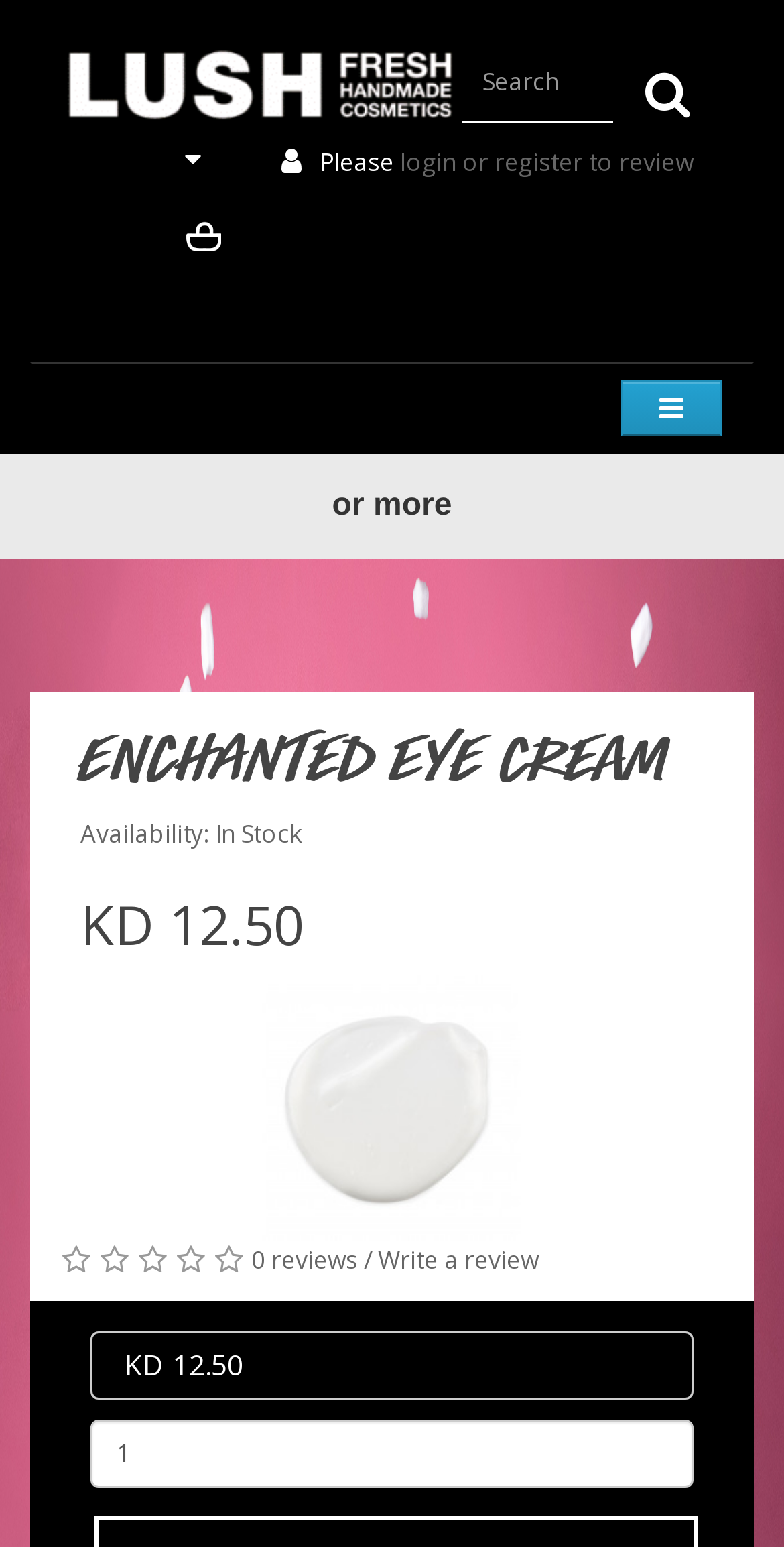Please provide a detailed answer to the question below by examining the image:
What is the name of the product?

The name of the product can be found in the heading element with the text 'ENCHANTED EYE CREAM' and also in the image element with the same text.